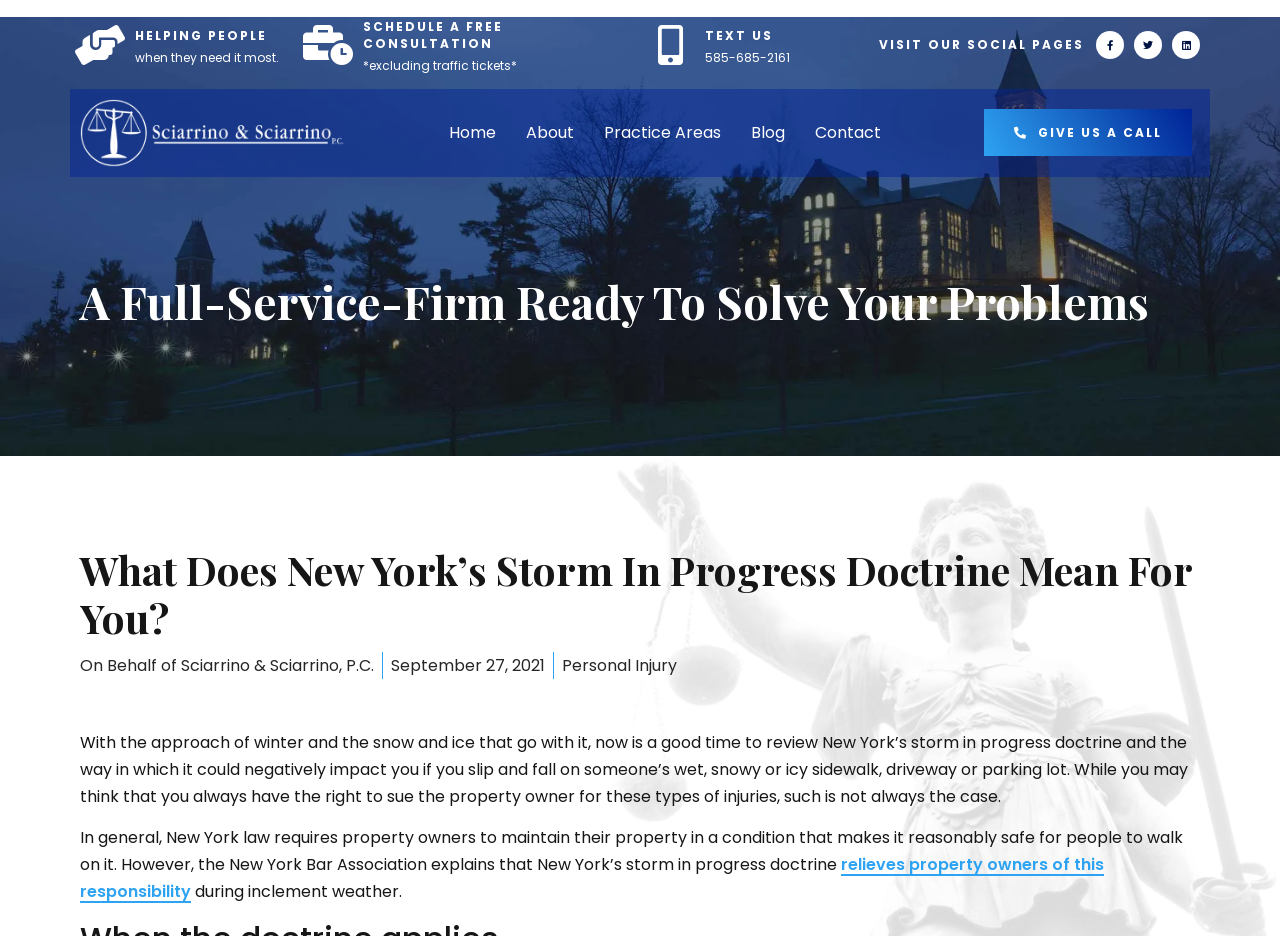Use the information in the screenshot to answer the question comprehensively: What is the name of the law firm?

The name of the law firm can be found in the heading 'What does New York’s storm in progress doctrine mean for you? - Sciarrino & Sciarrino, P.C.' at the top of the webpage.